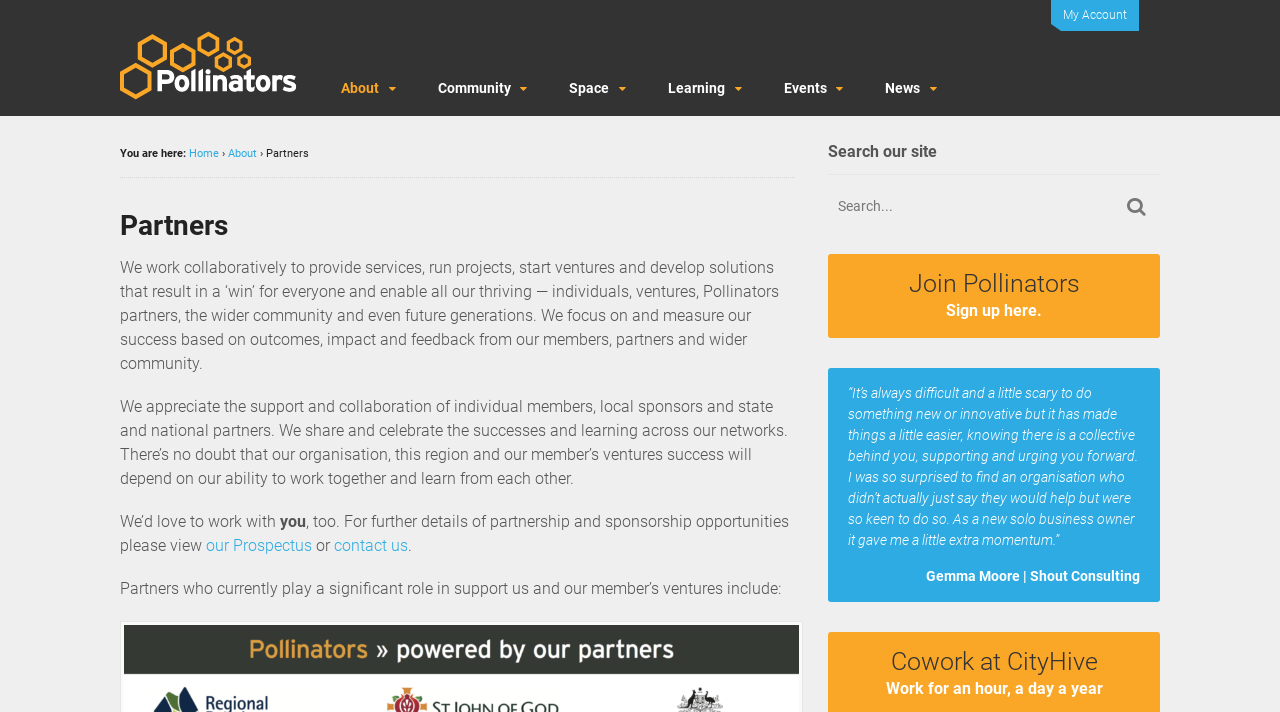Answer the question below in one word or phrase:
What is the text of the first link on the webpage?

My Account